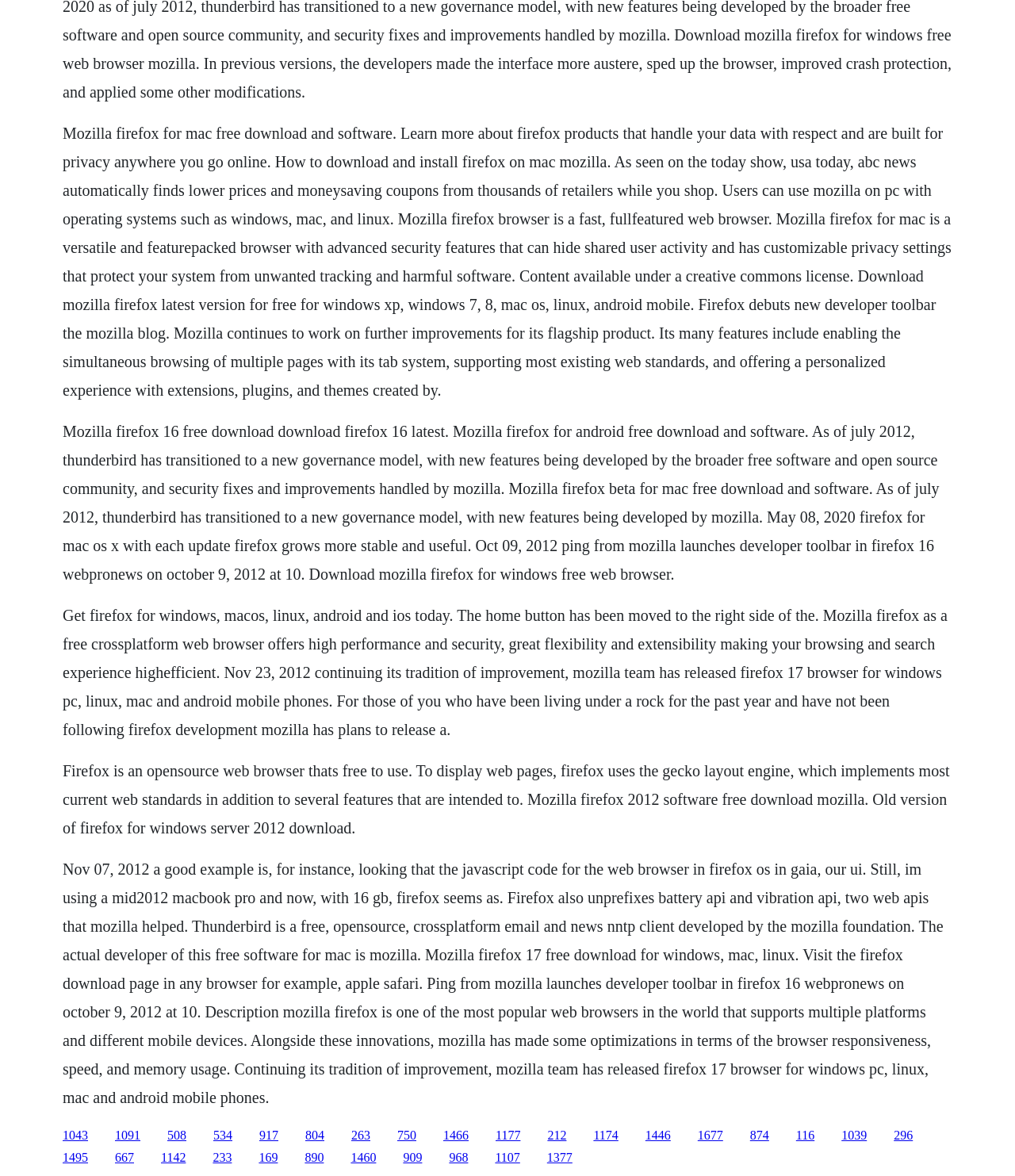What platforms does Mozilla Firefox support?
Answer the question based on the image using a single word or a brief phrase.

Windows, Mac, Linux, Android, and iOS